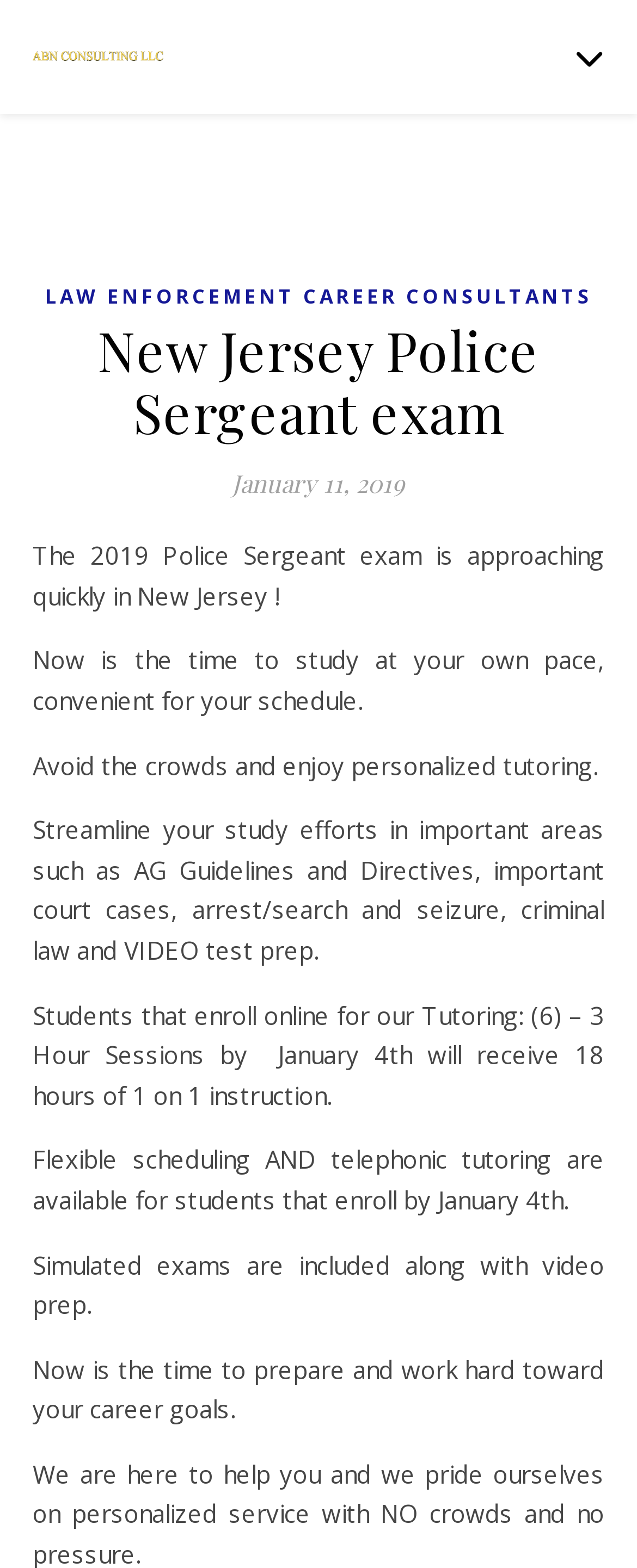Please determine the heading text of this webpage.

New Jersey Police Sergeant exam